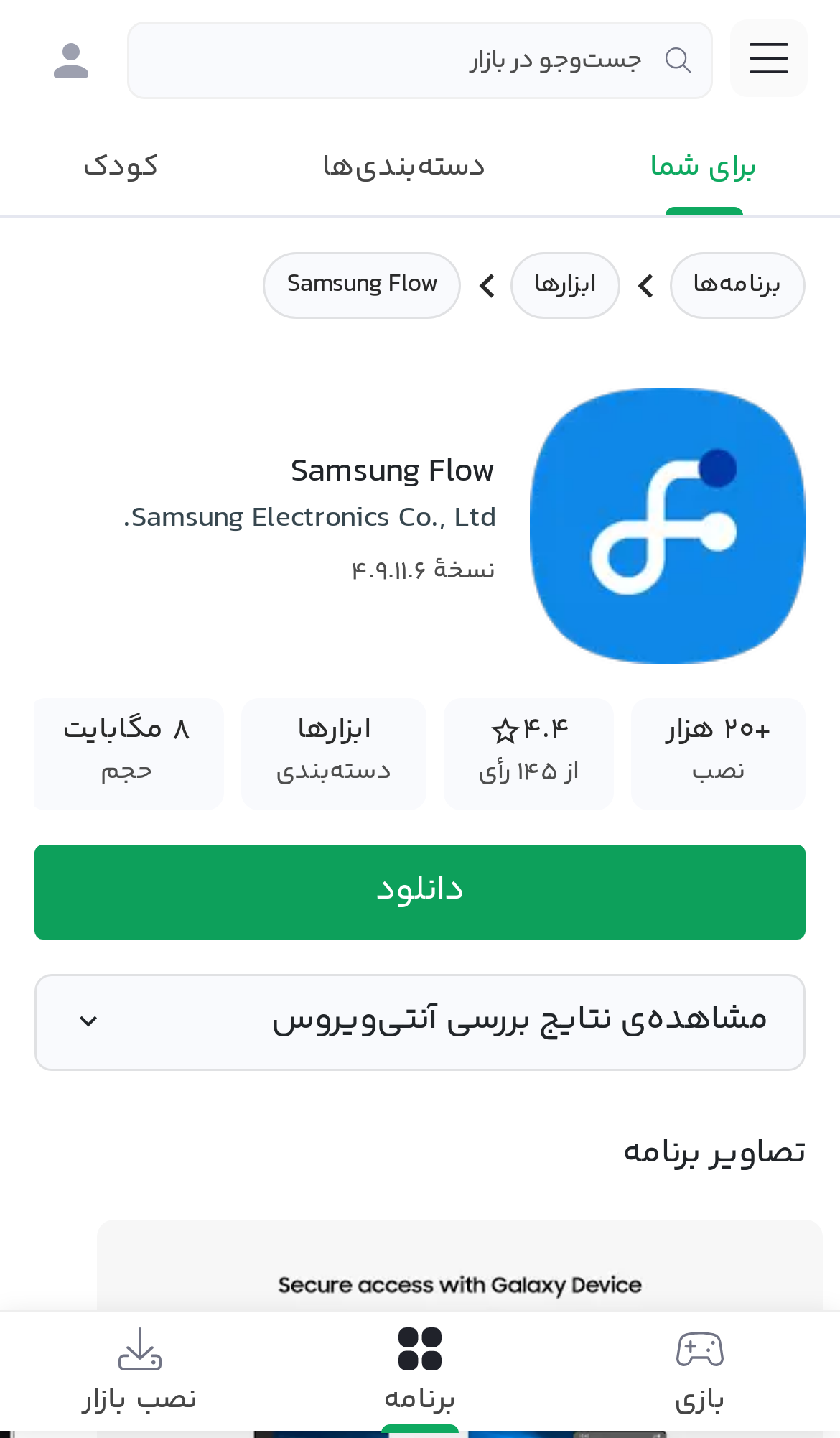Locate the bounding box coordinates for the element described below: "title="منوی اصلی"". The coordinates must be four float values between 0 and 1, formatted as [left, top, right, bottom].

[0.869, 0.013, 0.962, 0.067]